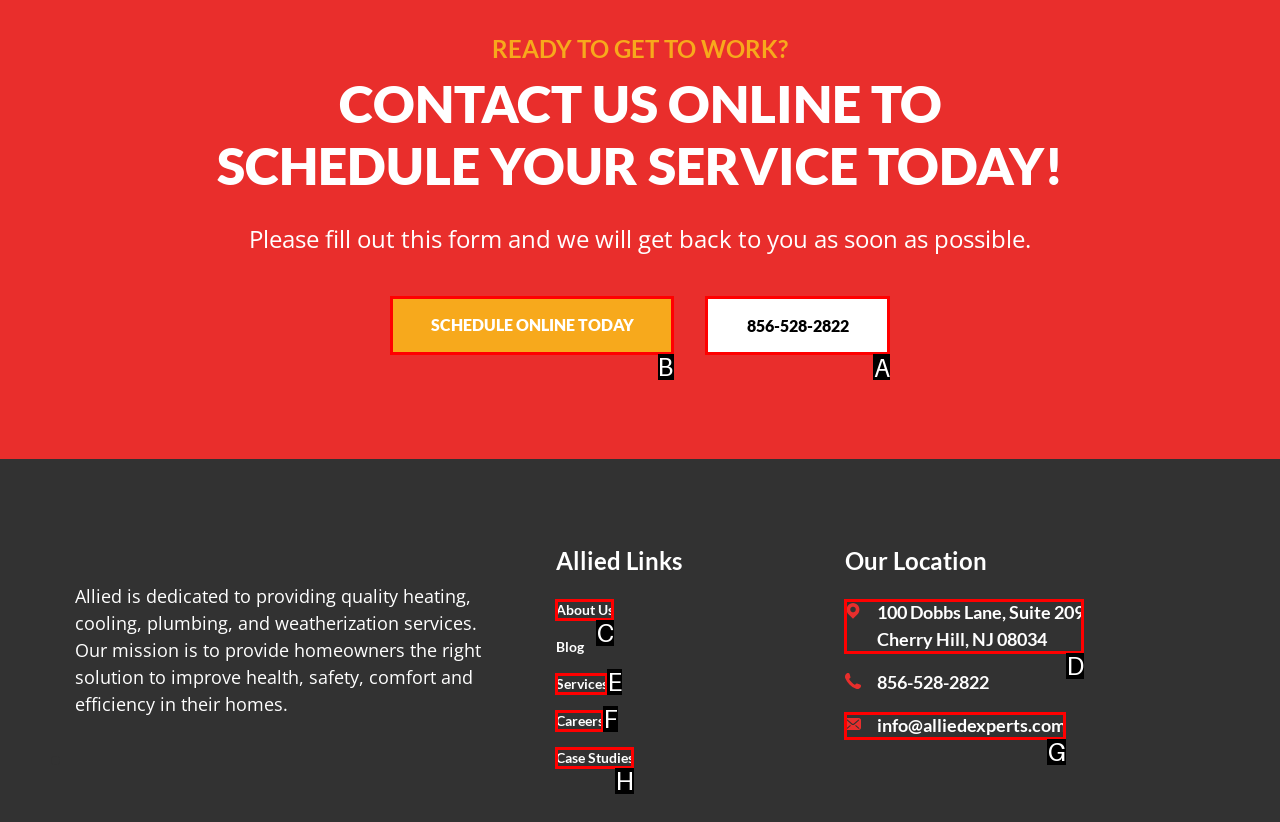From the available options, which lettered element should I click to complete this task: Click to schedule online today?

B